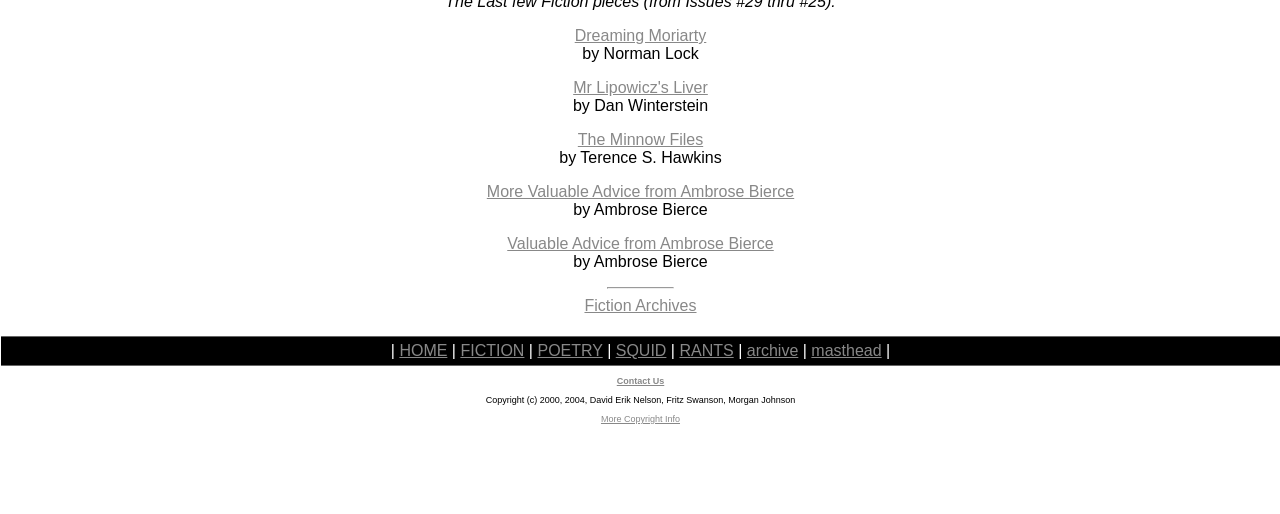Point out the bounding box coordinates of the section to click in order to follow this instruction: "Search for something".

None